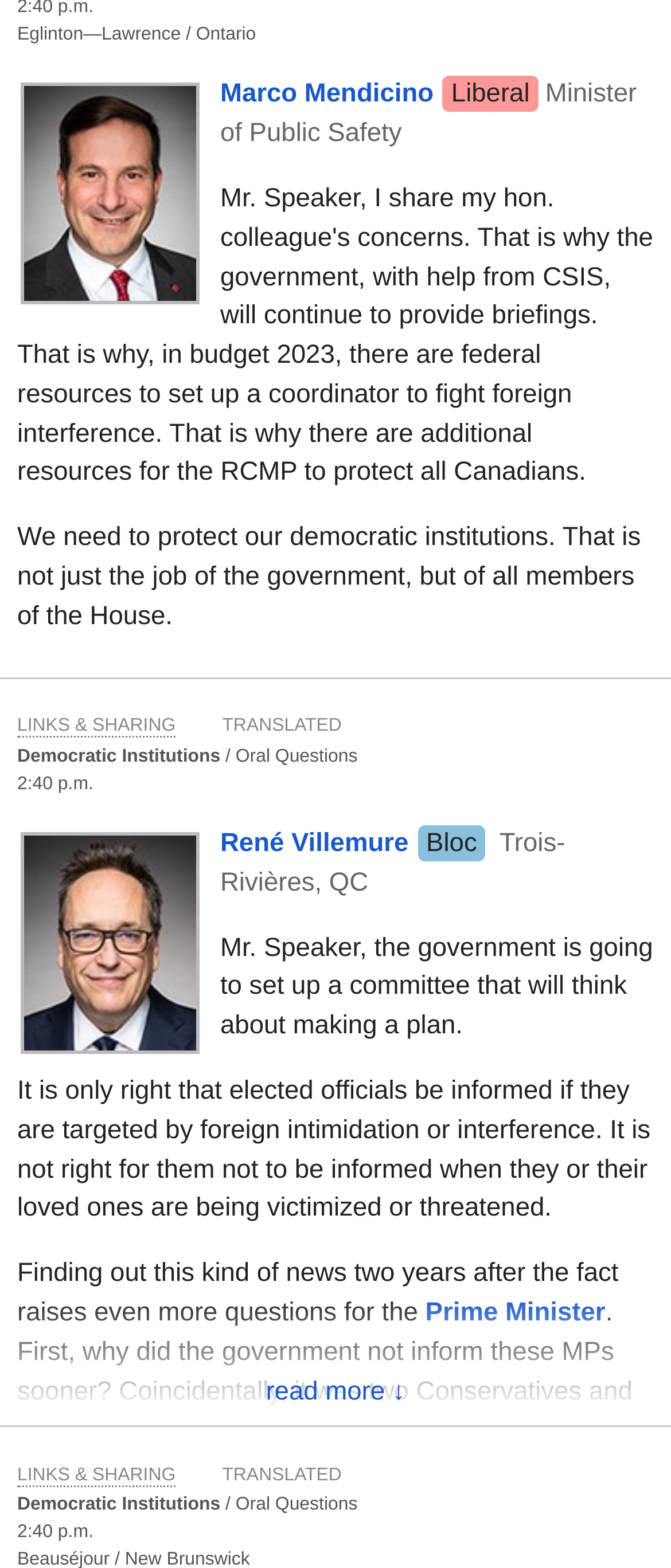Pinpoint the bounding box coordinates of the element to be clicked to execute the instruction: "Go to 'Prime Minister'".

[0.026, 0.31, 0.959, 0.353]